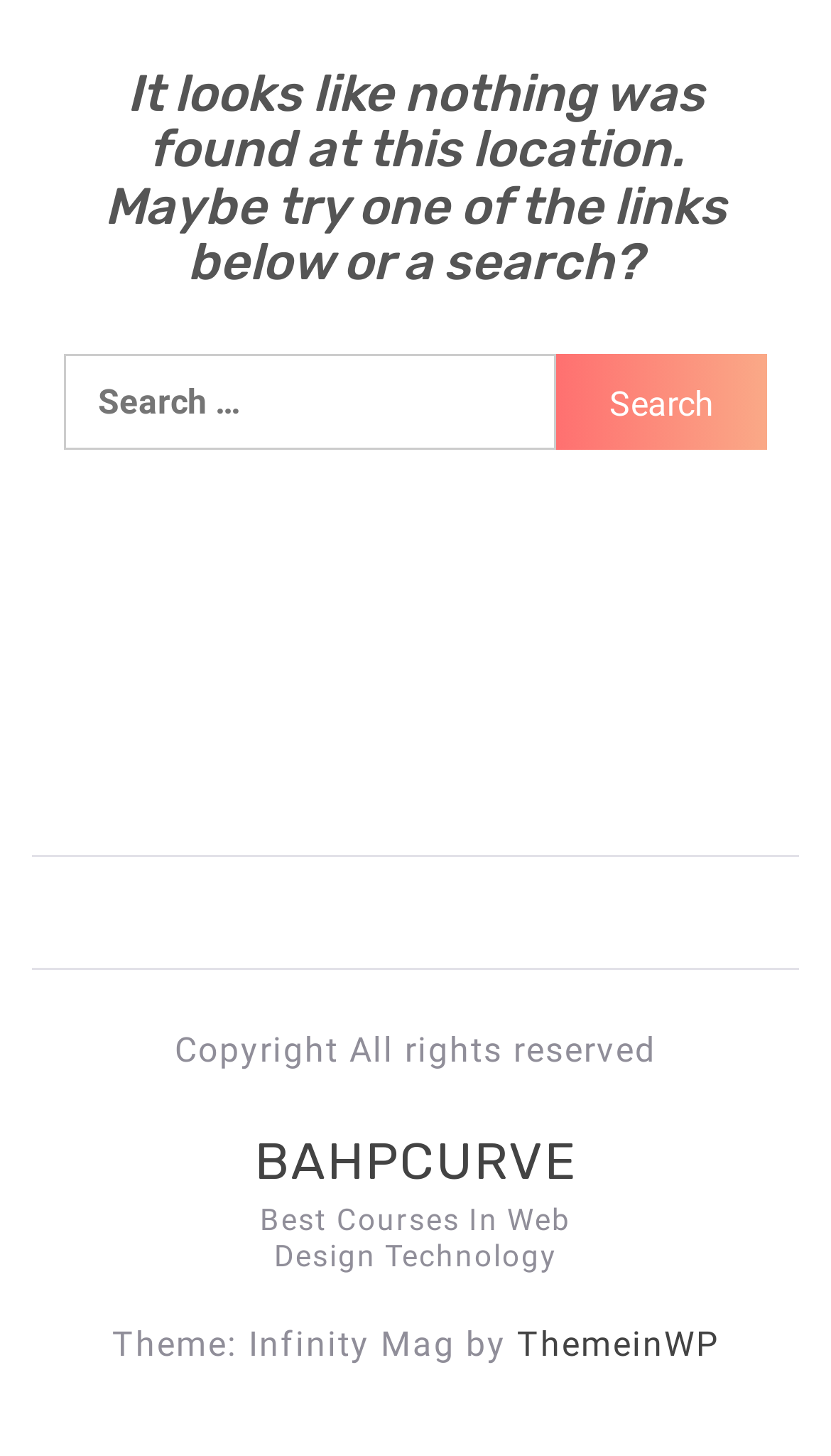Determine the bounding box of the UI element mentioned here: "Bahpcurve". The coordinates must be in the format [left, top, right, bottom] with values ranging from 0 to 1.

[0.306, 0.777, 0.694, 0.818]